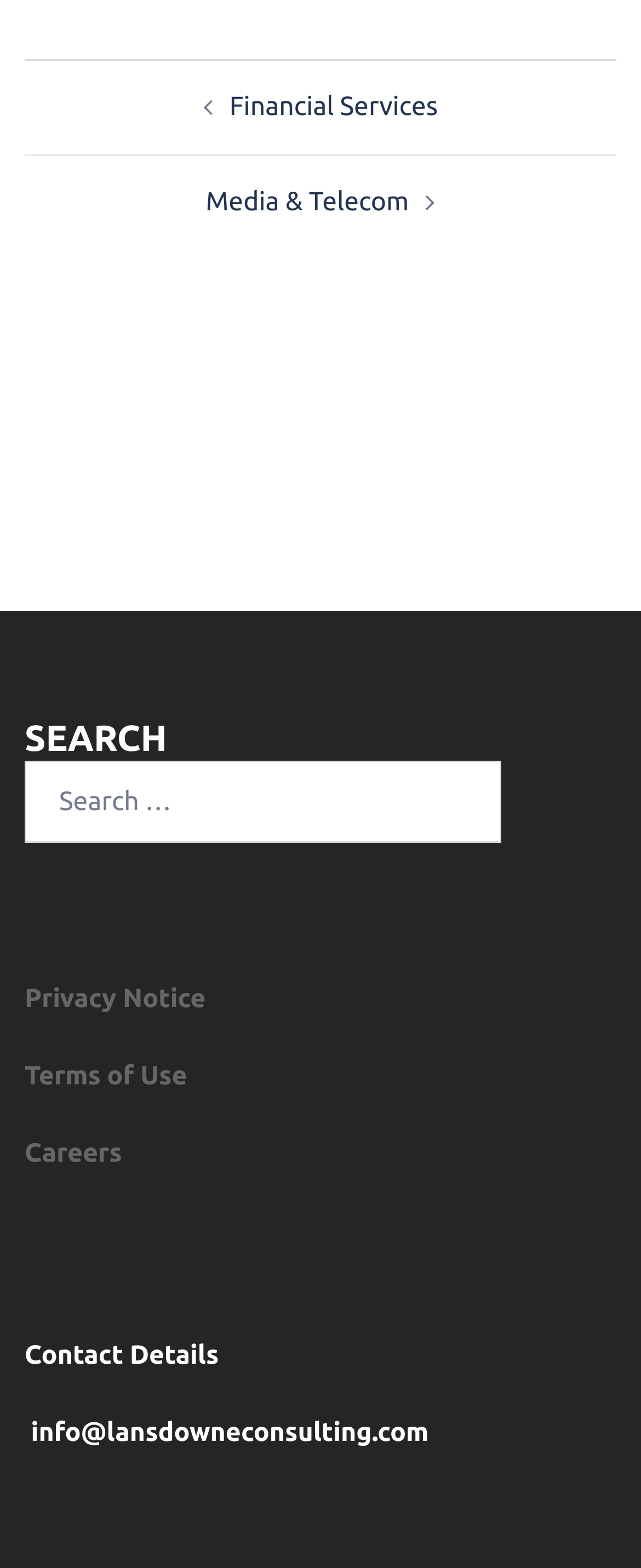What is the text above the search box?
Using the image, provide a concise answer in one word or a short phrase.

SEARCH